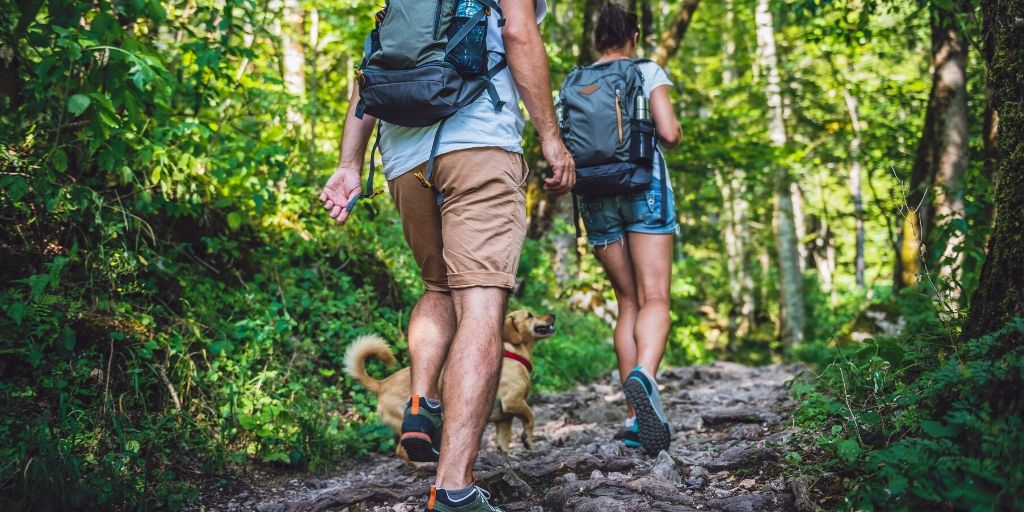Elaborate on all the elements present in the image.

This image captures a serene moment on a hiking trail, where a man and a woman, both equipped with backpacks, enjoy a picturesque walk through a lush green forest. Their cheerful dog, with a light brown coat, adds to the warmth of the scene as it trots alongside them. The individuals appear relaxed, engaging in the peacefulness of their surroundings, which are rich with greenery and dappled sunlight filtering through the trees. 

This setting exemplifies the joy of outdoor exploration, particularly in pet-friendly spaces that invite nature lovers and their four-legged companions. It evokes the message of enjoying Houston’s beautiful weather while discovering hiking spots that encourage both recreation and an appreciation for nature, perfect for animal lovers looking to share adventures with their dogs.